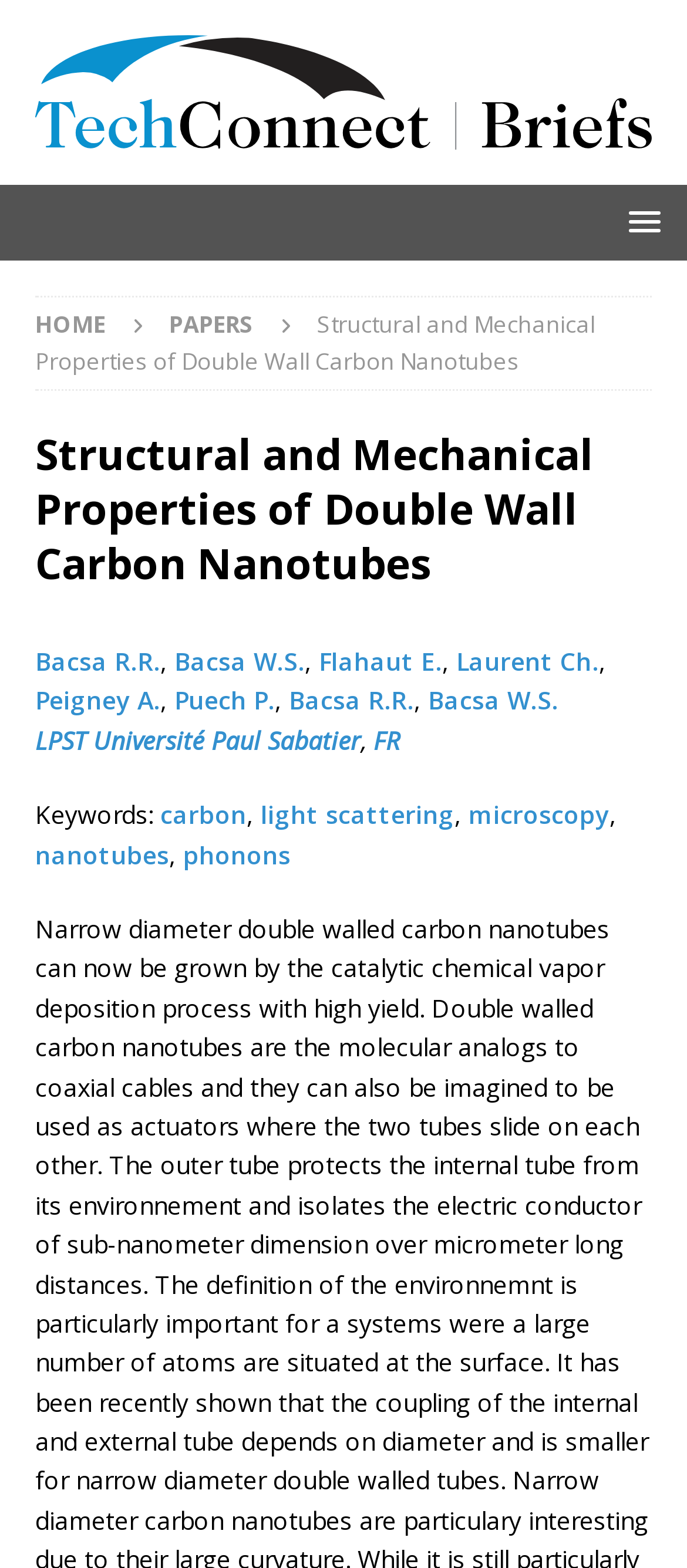Using the provided element description: "Papers", identify the bounding box coordinates. The coordinates should be four floats between 0 and 1 in the order [left, top, right, bottom].

[0.246, 0.196, 0.369, 0.217]